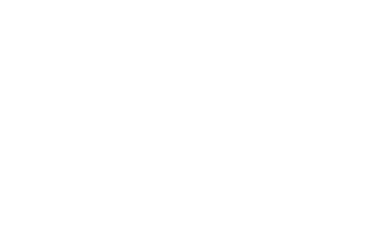Give a thorough caption of the image, focusing on all visible elements.

The image showcases a striking graphic related to beauty and skincare, specifically highlighting "How to Lose Facial Fats" at BeautyBorn MedSpa located in Phoenix, Arizona. This visual draws attention to the medspa's commitment to promoting timeless beauty through specialized treatments. The accompanying text emphasizes the expertise offered at the facility, inviting potential clients to explore effective facial rejuvenation options. It represents a part of a carousel presentation, illustrating one of several slides designed to engage visitors with informative content about aesthetic services provided at the spa.